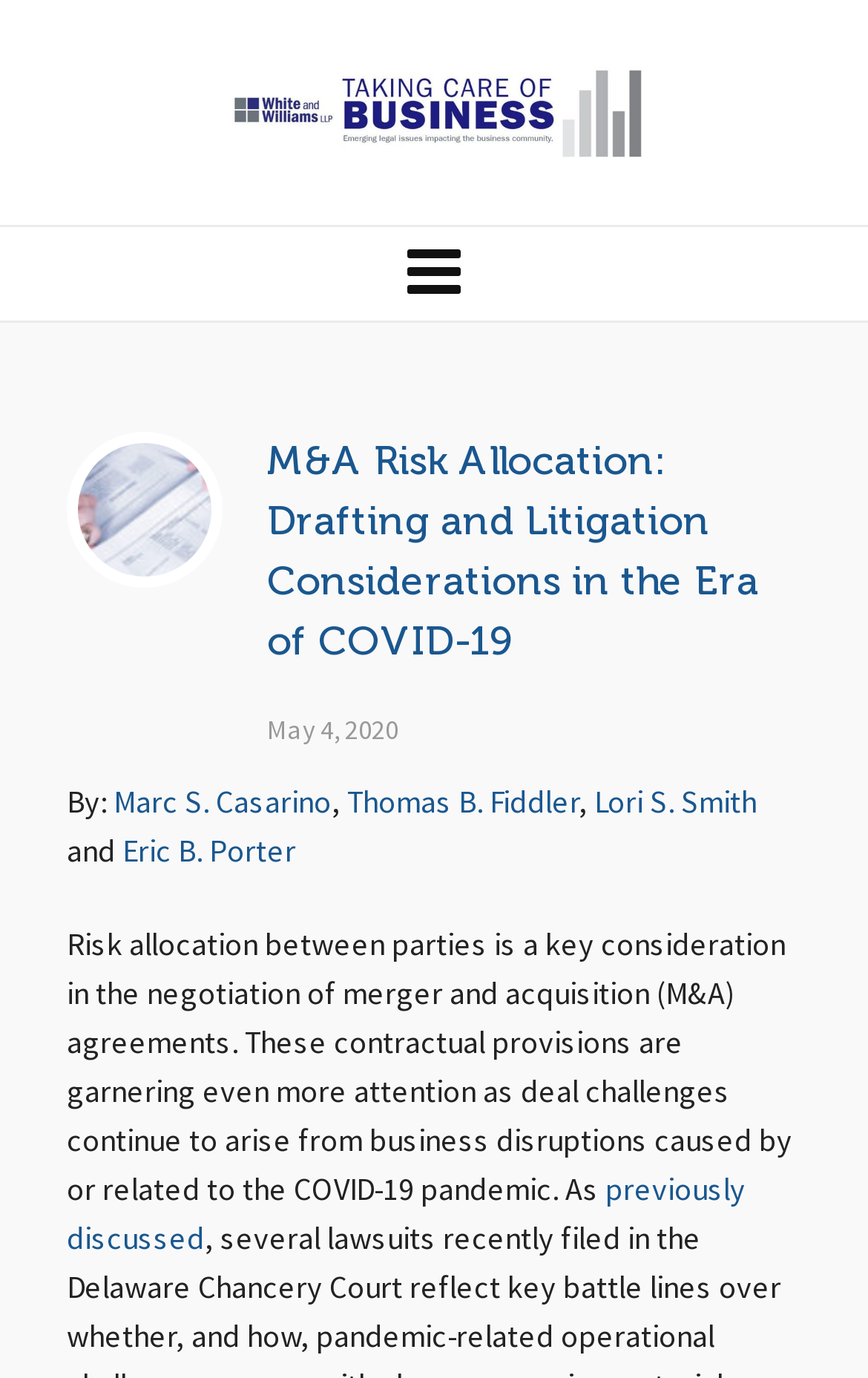What is the topic of the article?
Look at the image and respond with a single word or a short phrase.

M&A Risk Allocation